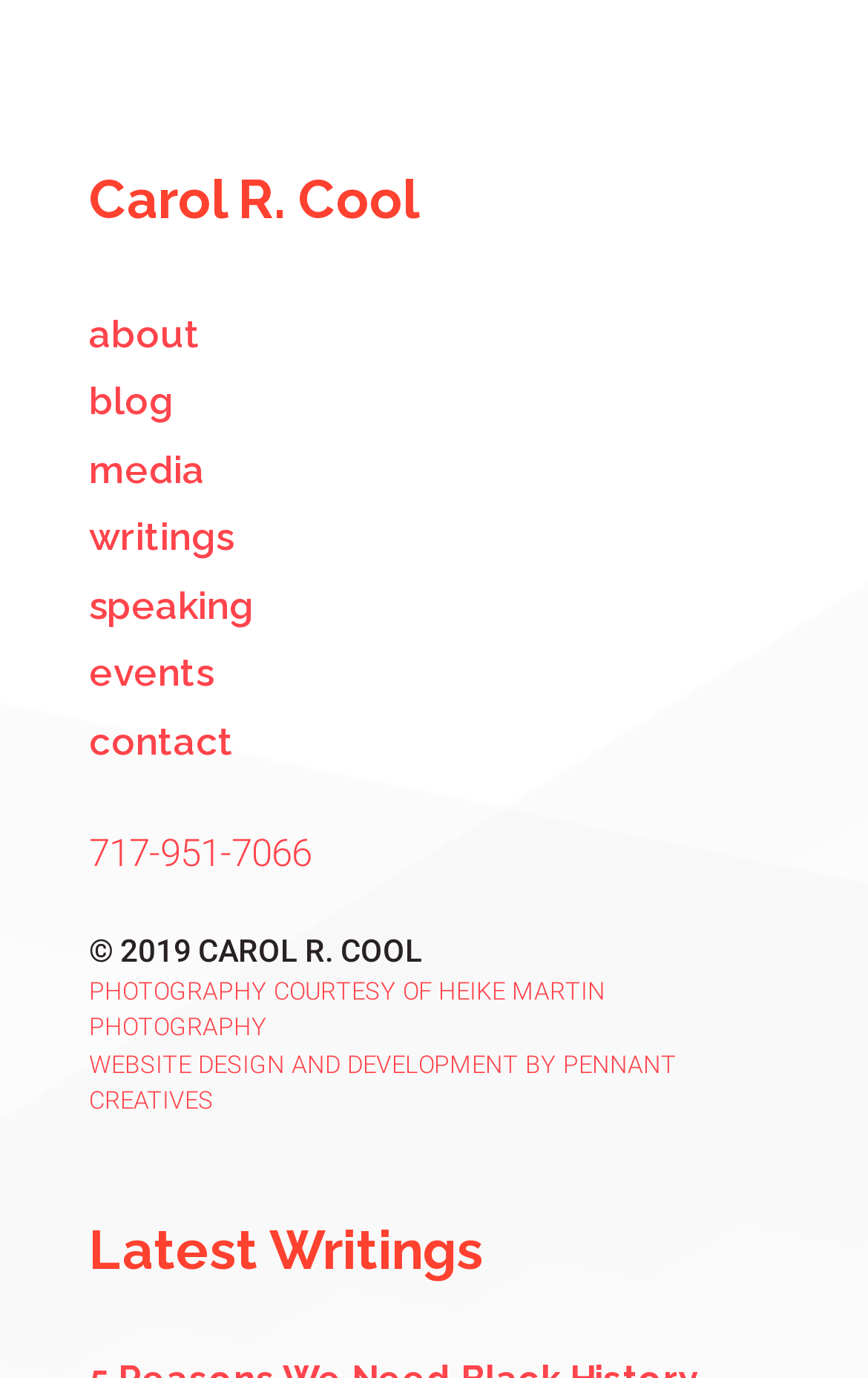Look at the image and write a detailed answer to the question: 
What is the title of the latest section?

The latest section on the webpage has a heading titled 'Latest Writings', indicating that it contains the latest writings or articles by the person featured on this webpage.